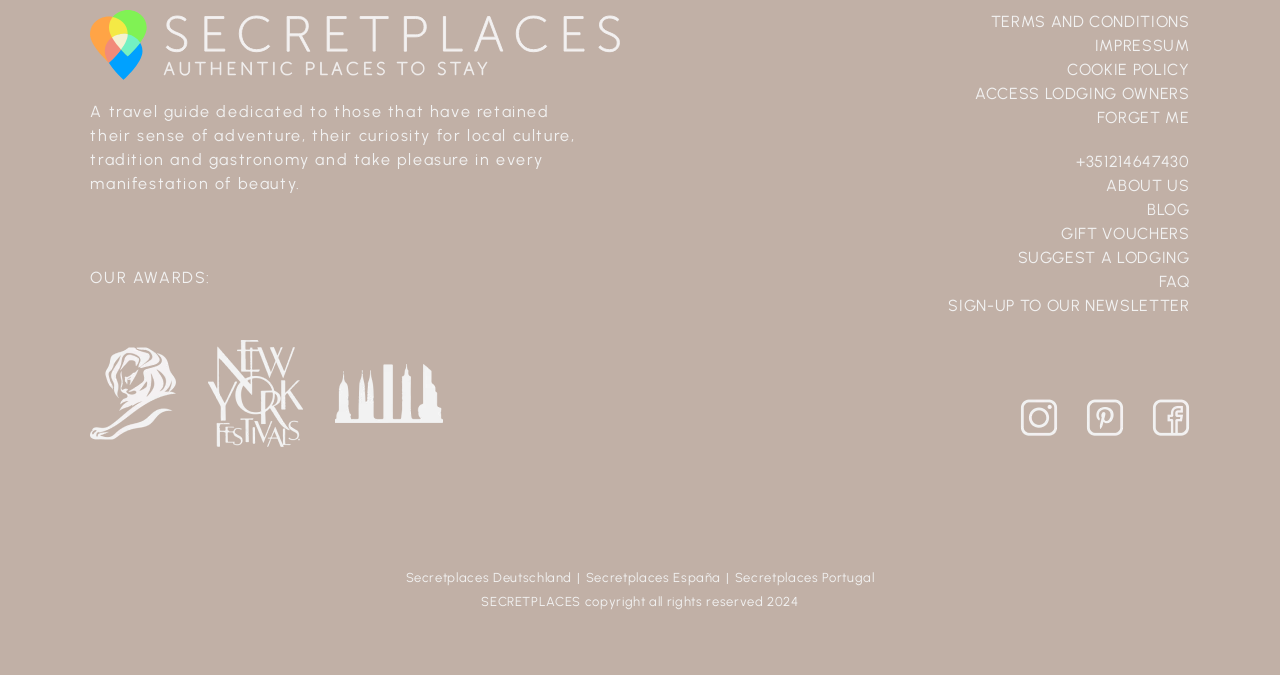Can you identify the bounding box coordinates of the clickable region needed to carry out this instruction: 'View the instagram page'? The coordinates should be four float numbers within the range of 0 to 1, stated as [left, top, right, bottom].

[0.797, 0.606, 0.846, 0.628]